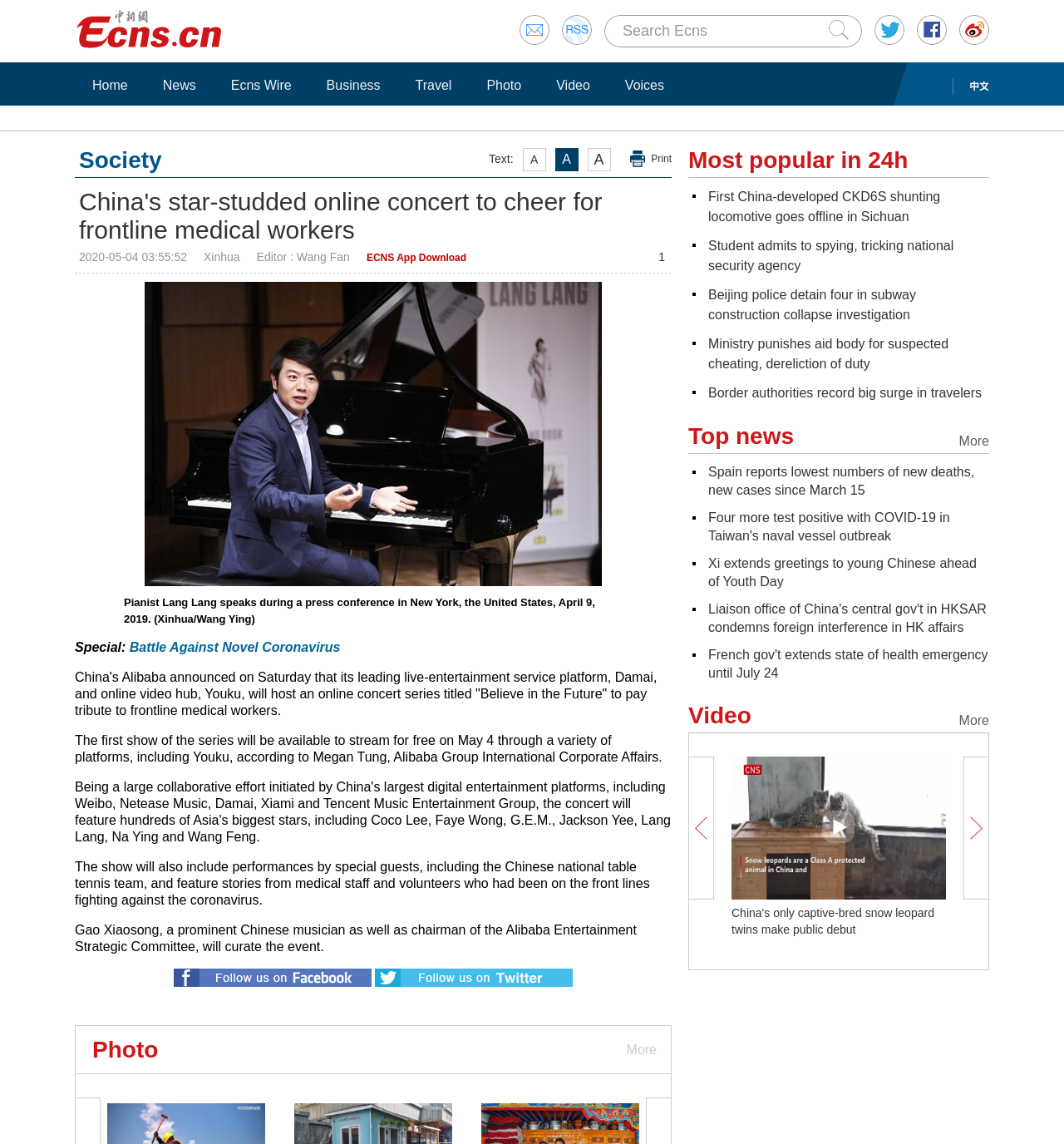Locate the bounding box coordinates of the element I should click to achieve the following instruction: "Click on the 'Home' link".

None